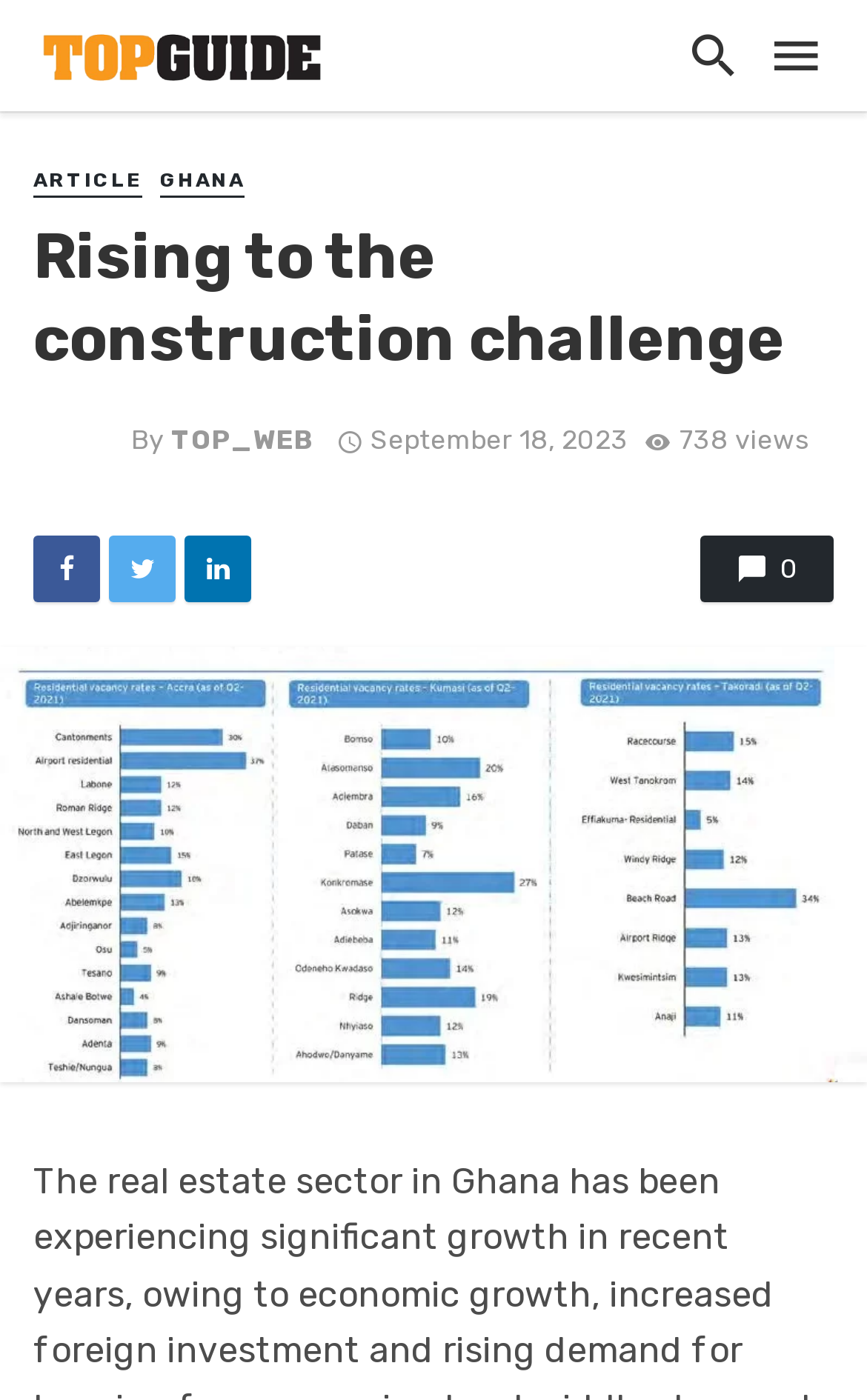Answer the question in one word or a short phrase:
What is the name of the website?

TOP_WEB